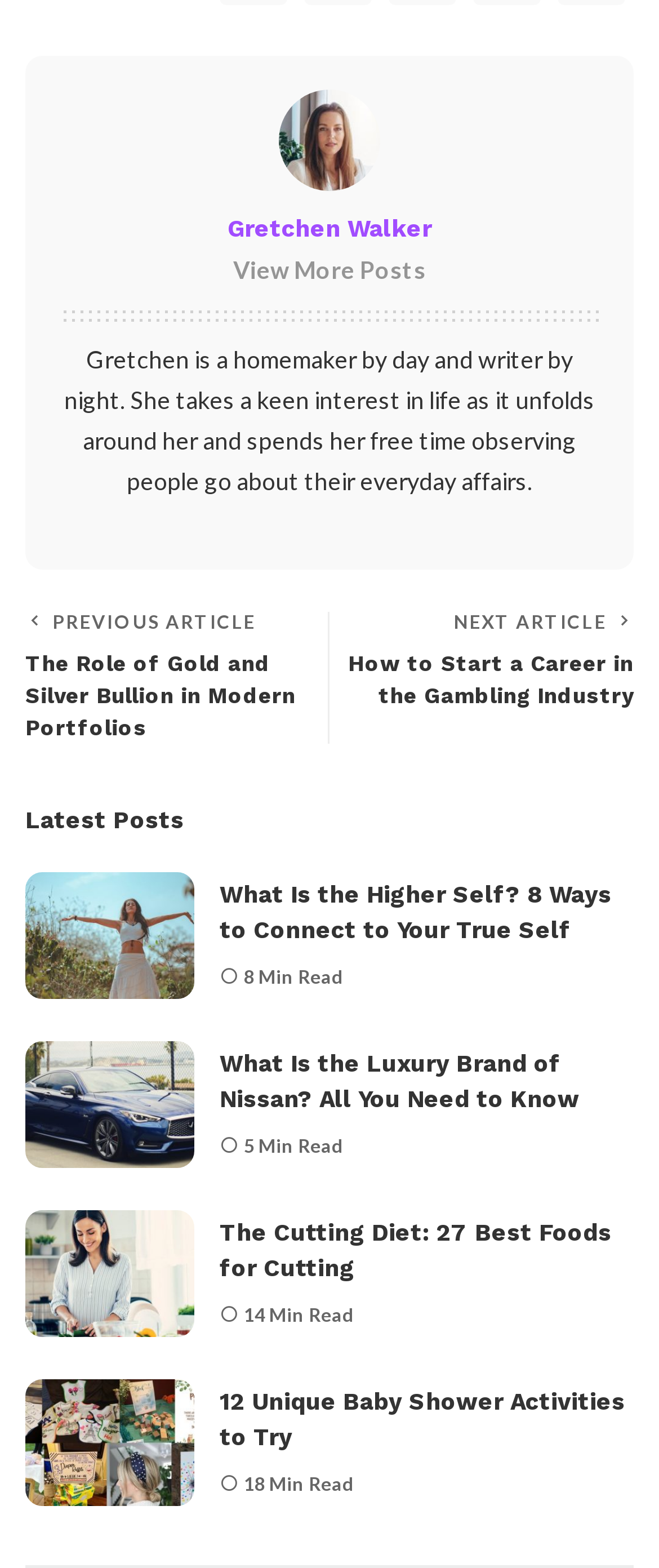Find the bounding box coordinates of the area to click in order to follow the instruction: "Learn about the luxury brand of Nissan".

[0.333, 0.67, 0.879, 0.71]